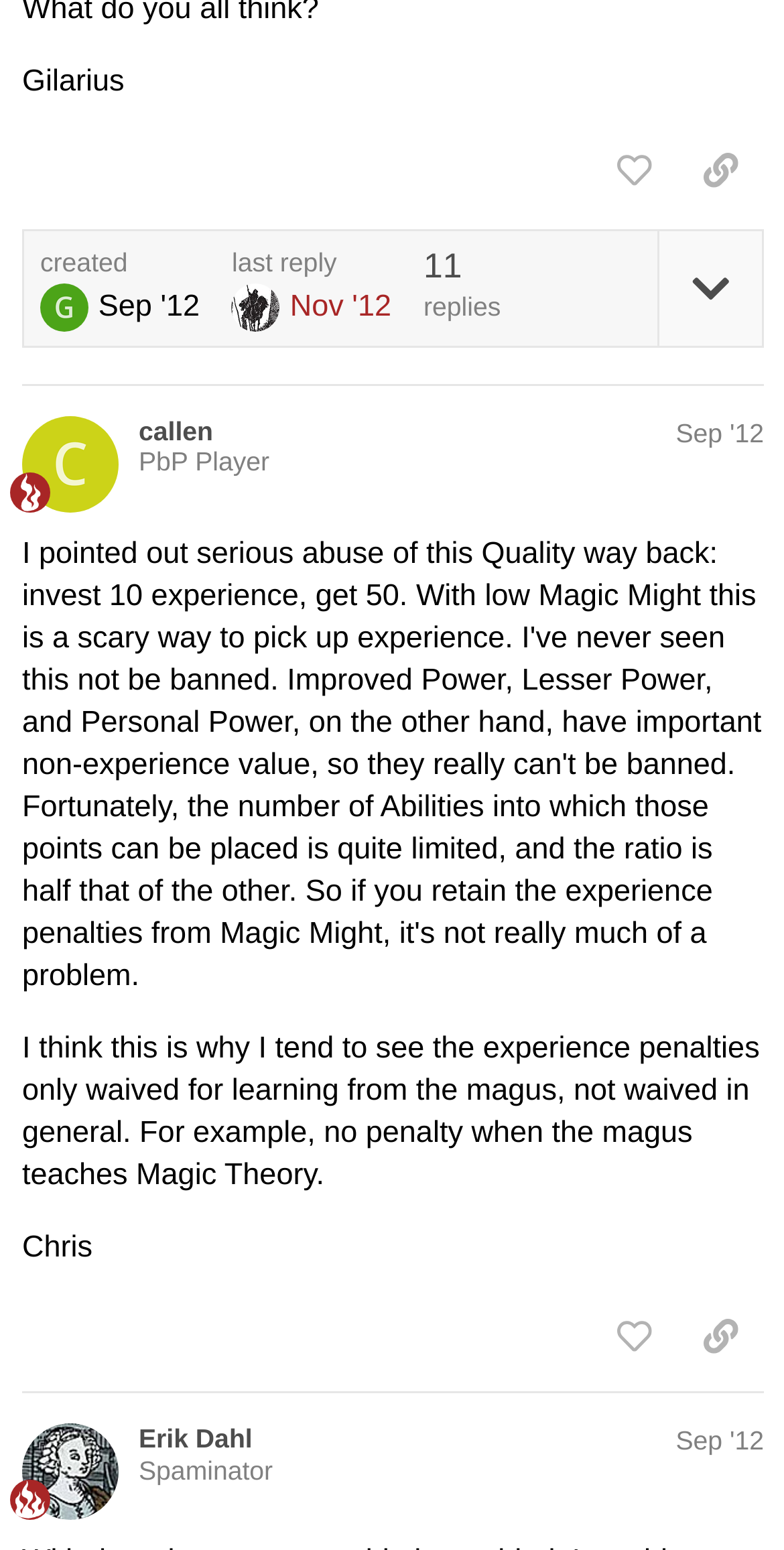Pinpoint the bounding box coordinates of the clickable element to carry out the following instruction: "copy a link to this post to clipboard."

[0.864, 0.085, 0.974, 0.135]